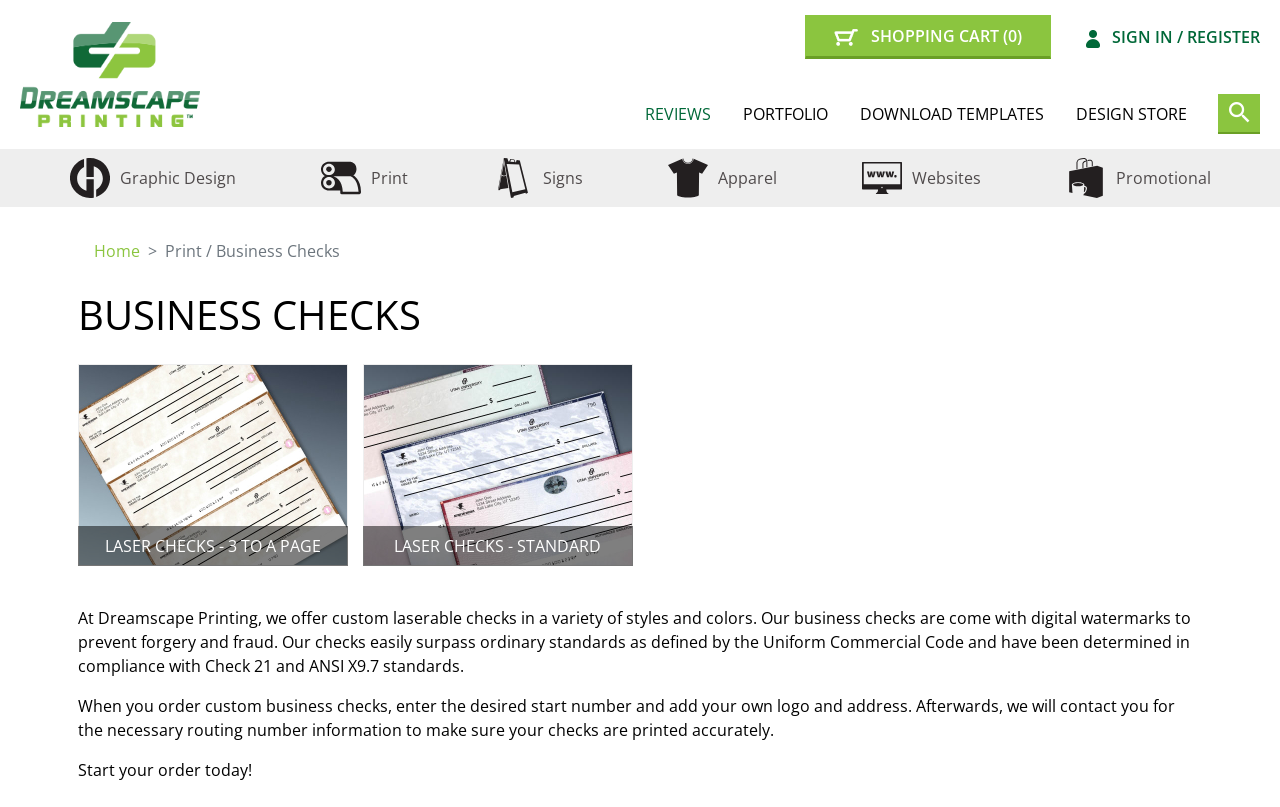Please examine the image and answer the question with a detailed explanation:
How many laser check options are available?

The webpage lists two types of laser checks: 'Laser Checks - 3 to a Page' and 'Laser Checks - Standard'. Both options have images and descriptions, indicating that they are two separate products.